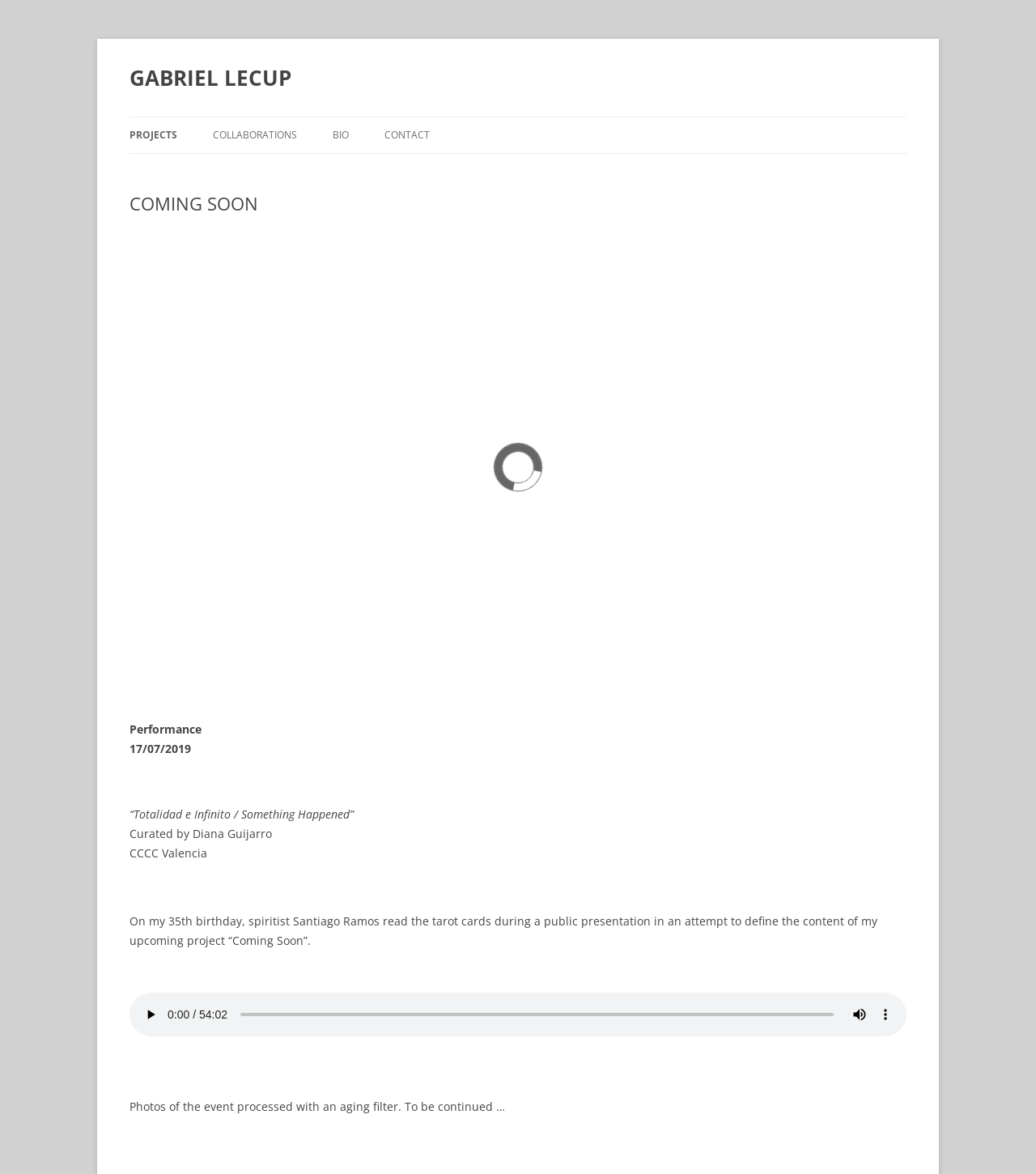Using the webpage screenshot and the element description FACE / PLACE / SPACE, determine the bounding box coordinates. Specify the coordinates in the format (top-left x, top-left y, bottom-right x, bottom-right y) with values ranging from 0 to 1.

[0.125, 0.649, 0.281, 0.677]